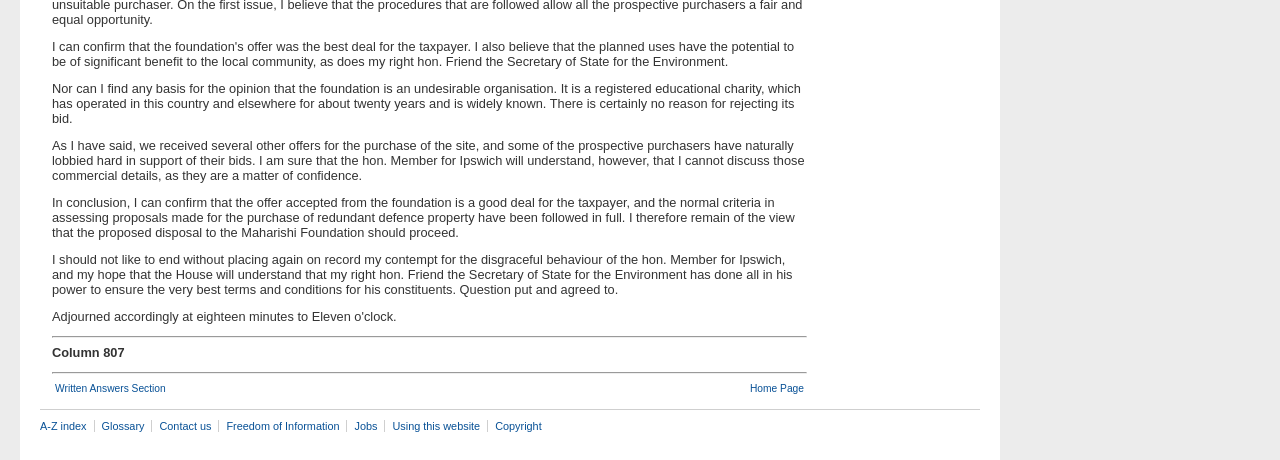What is the purpose of the links at the bottom of the page?
Please answer the question with a detailed response using the information from the screenshot.

The links at the bottom of the page, such as 'A-Z index', 'Glossary', 'Contact us', etc., are likely intended to facilitate navigation and provide access to related information or resources.